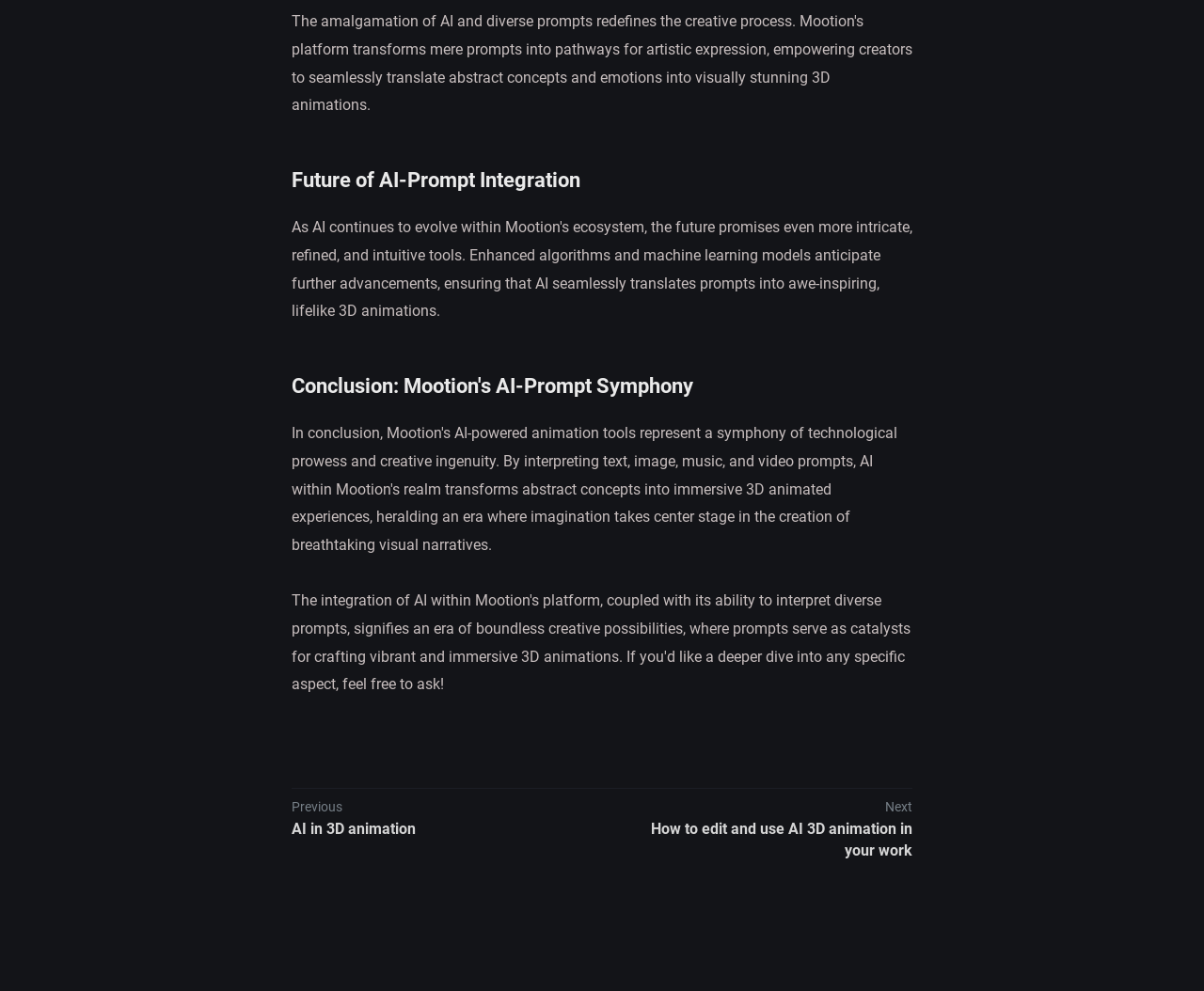Locate the bounding box of the UI element described by: "Previous AI in 3D animation" in the given webpage screenshot.

[0.242, 0.796, 0.5, 0.879]